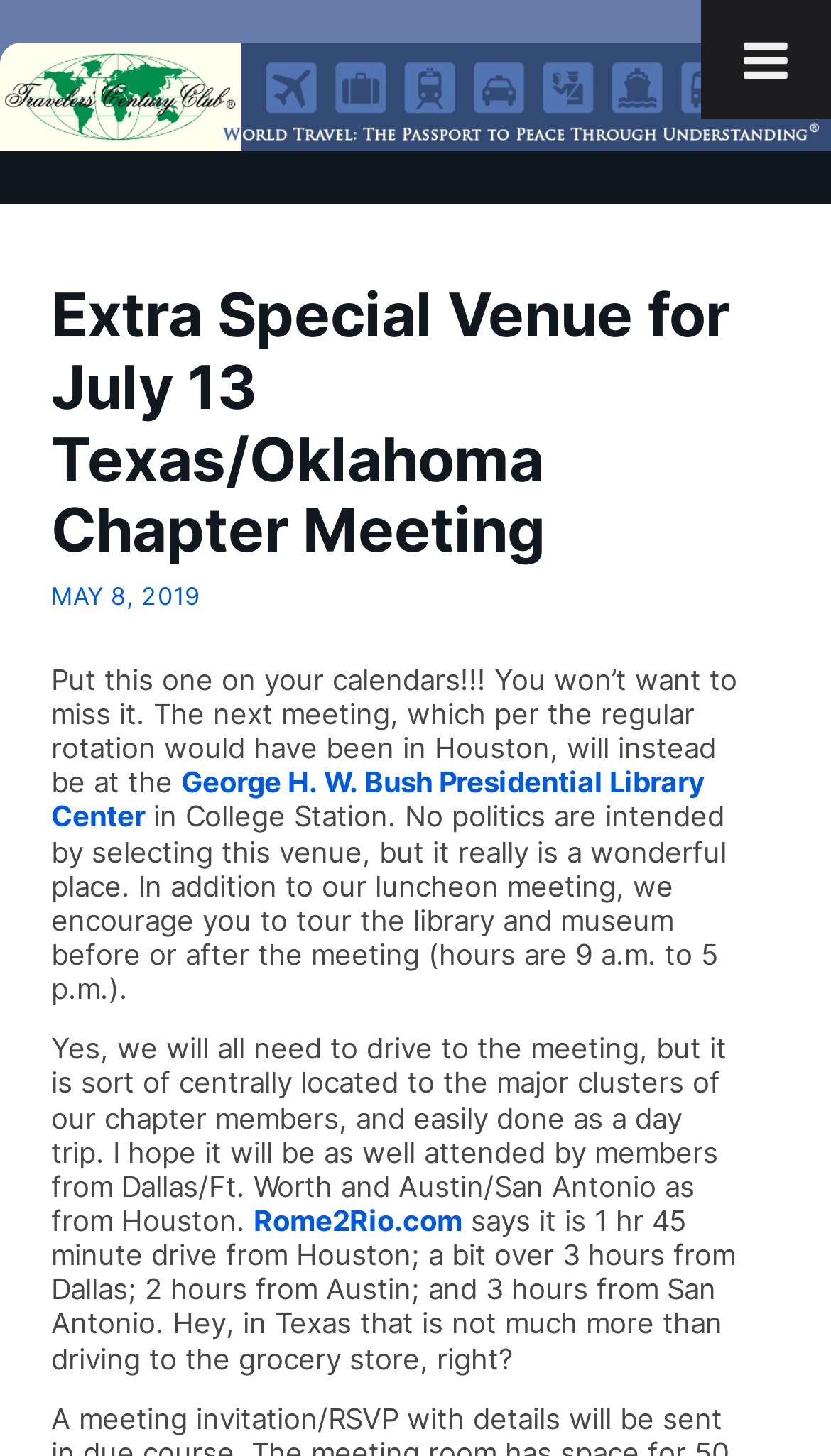What is the date of the Texas/Oklahoma Chapter Meeting?
Please answer the question with a detailed and comprehensive explanation.

I found the date by looking at the text 'Extra Special Venue for July 13 Texas/Oklahoma Chapter Meeting' which is a heading element on the webpage.